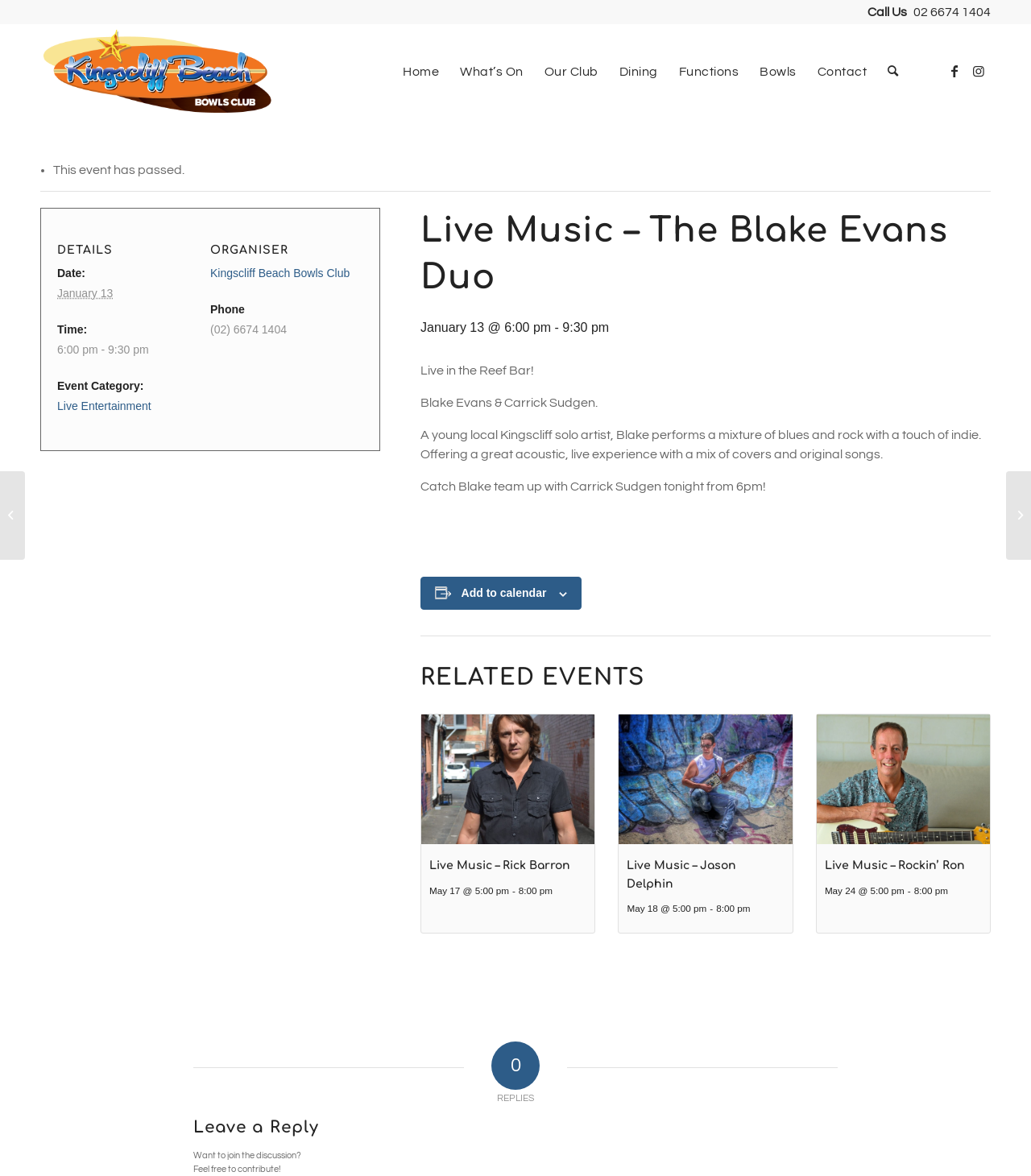Please determine the bounding box coordinates of the clickable area required to carry out the following instruction: "View the Facebook page". The coordinates must be four float numbers between 0 and 1, represented as [left, top, right, bottom].

[0.914, 0.05, 0.938, 0.071]